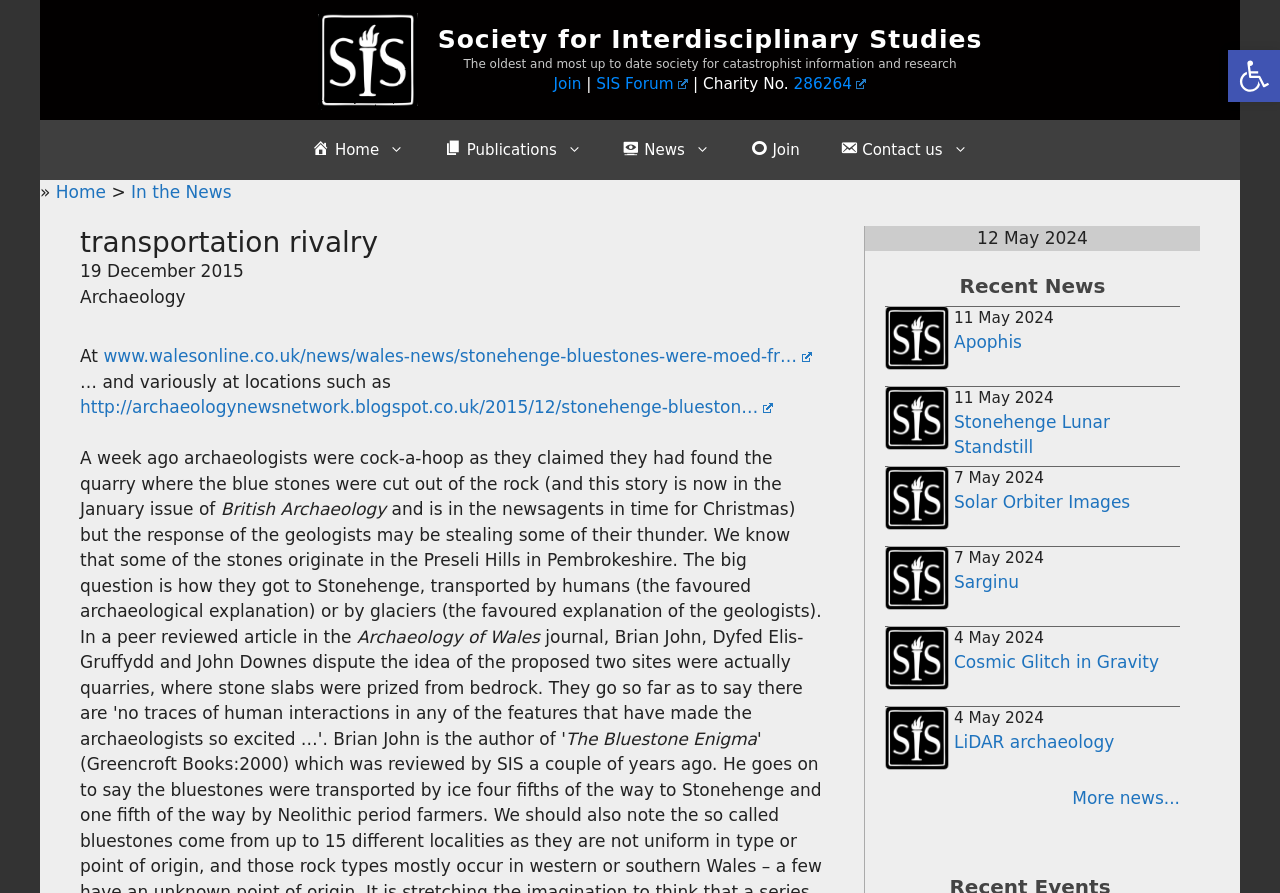What is the date of the latest news item?
Using the image as a reference, deliver a detailed and thorough answer to the question.

The date of the latest news item can be found in the 'Recent News' section, where the first news item is dated '12 May 2024'.